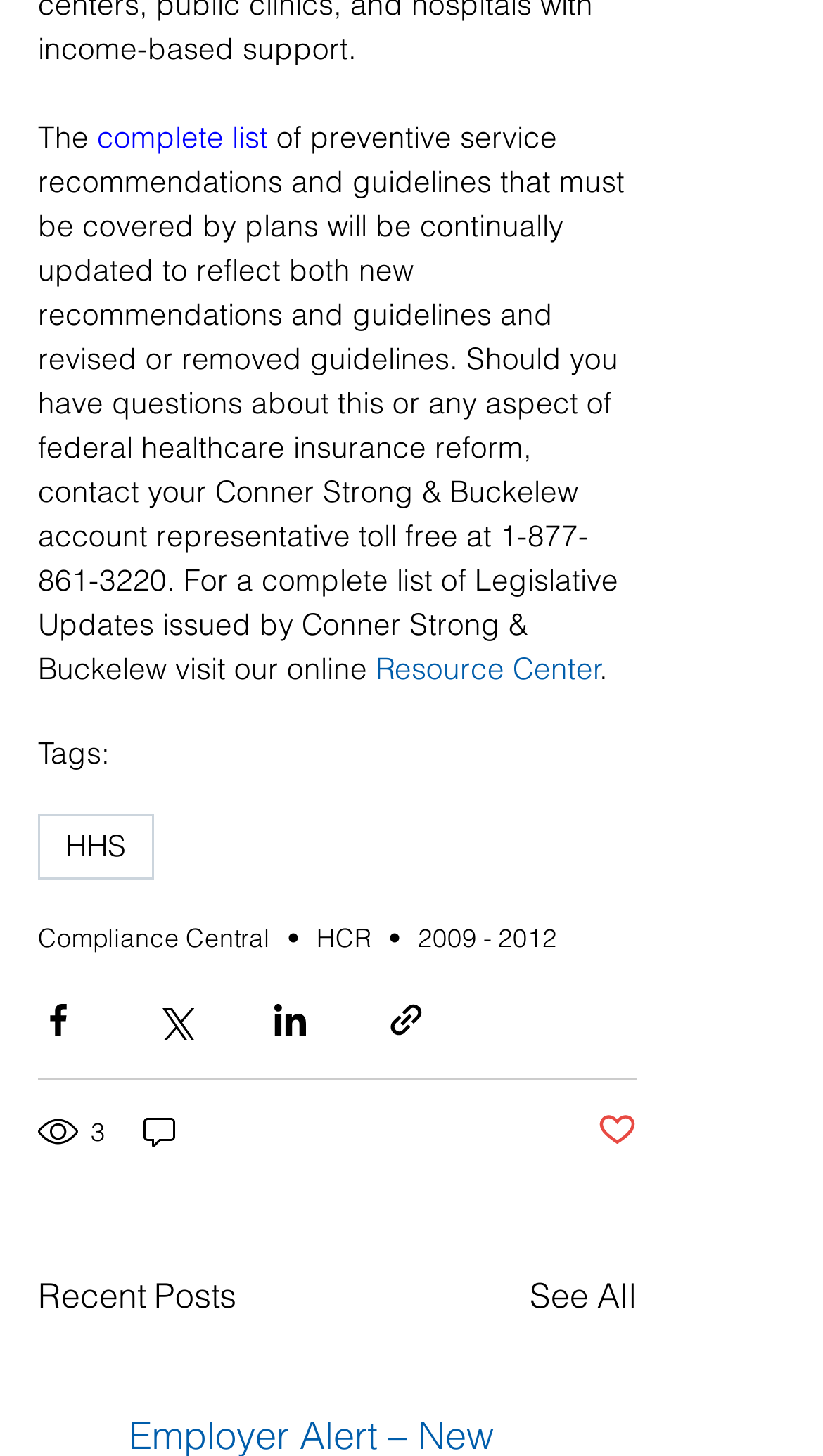What is the name of the resource center linked on the page?
Please provide a single word or phrase based on the screenshot.

Resource Center